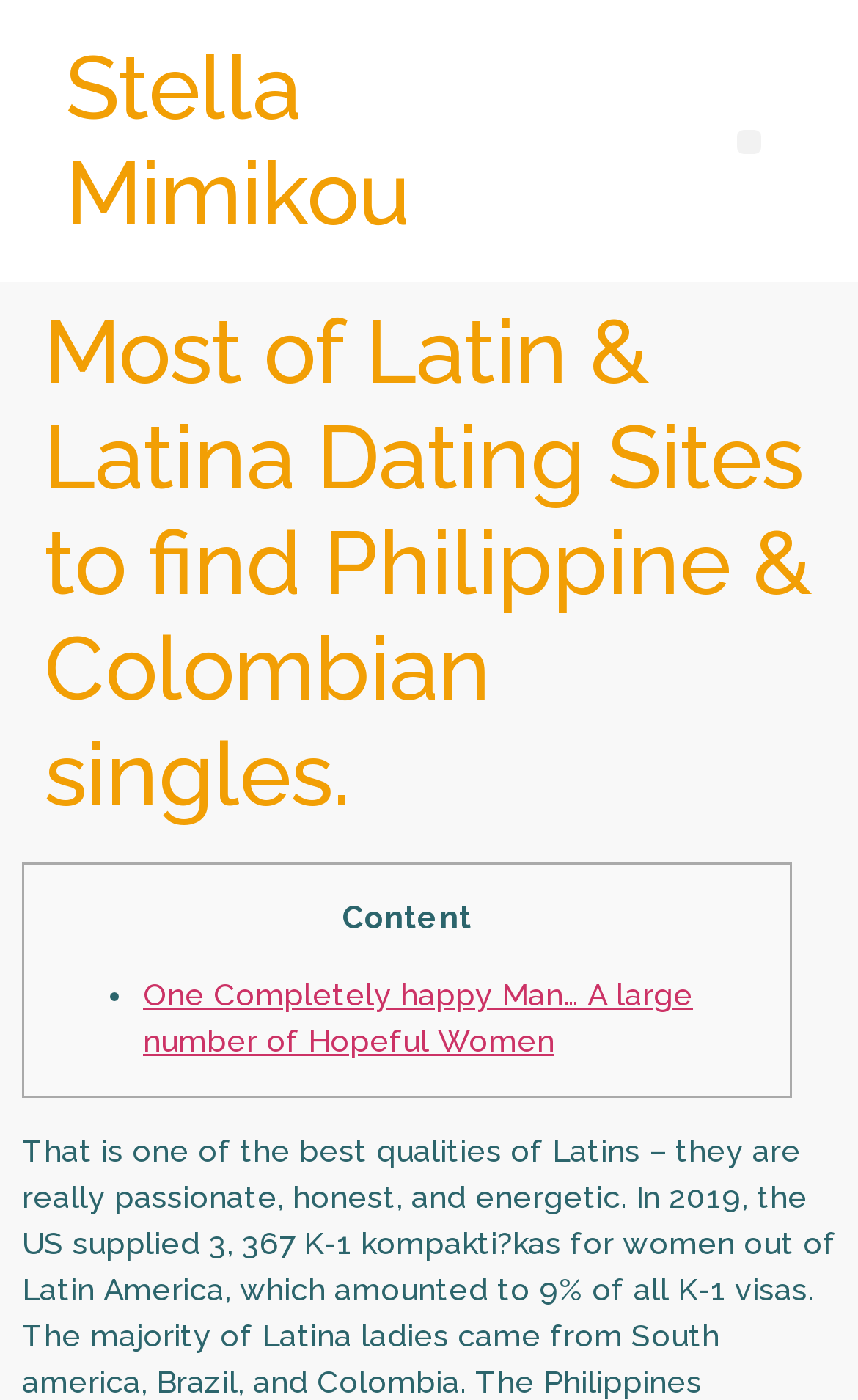Create a detailed narrative of the webpage’s visual and textual elements.

The webpage is a dating site focused on Latin and Latina singles, particularly from the Philippines and Colombia. At the top, there is a heading with the title "Stella Mimikou" which is also a clickable link. Below this, there is a larger header that spans most of the width of the page, containing the main title "Most of Latin & Latina Dating Sites to find Philippine & Colombian singles." 

Further down, there is a table layout that occupies a significant portion of the page. Within this table, there is a static text element labeled "Content" positioned near the top-left corner. Below this, there is a list marker in the form of a bullet point, followed by a link titled "One Completely happy Man… A large number of Hopeful Women". This link is positioned near the left edge of the page, slightly below the midpoint.